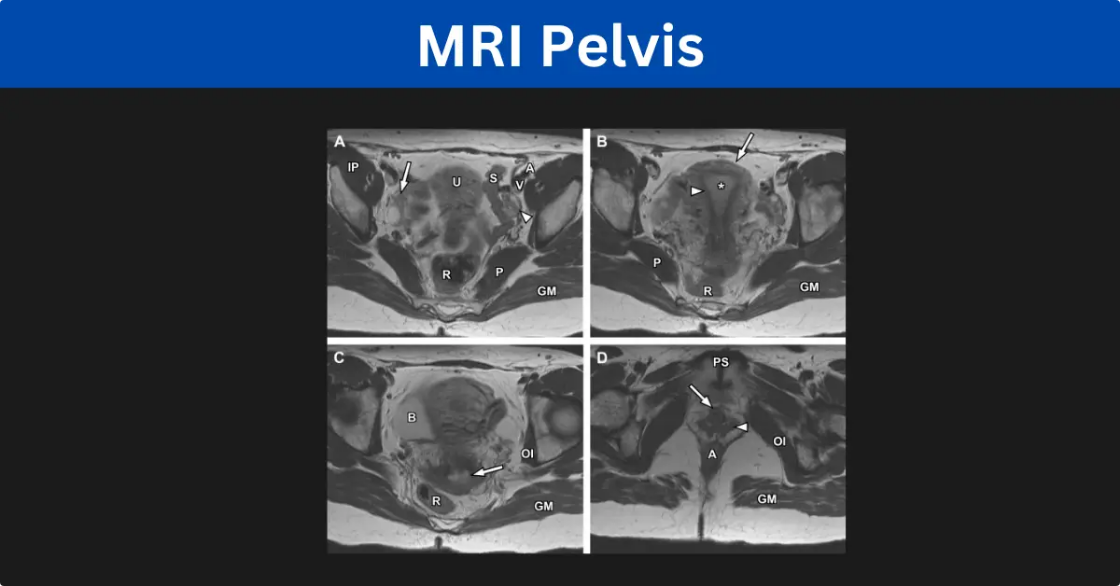How many quadrants is the image divided into?
Please provide a single word or phrase in response based on the screenshot.

Four